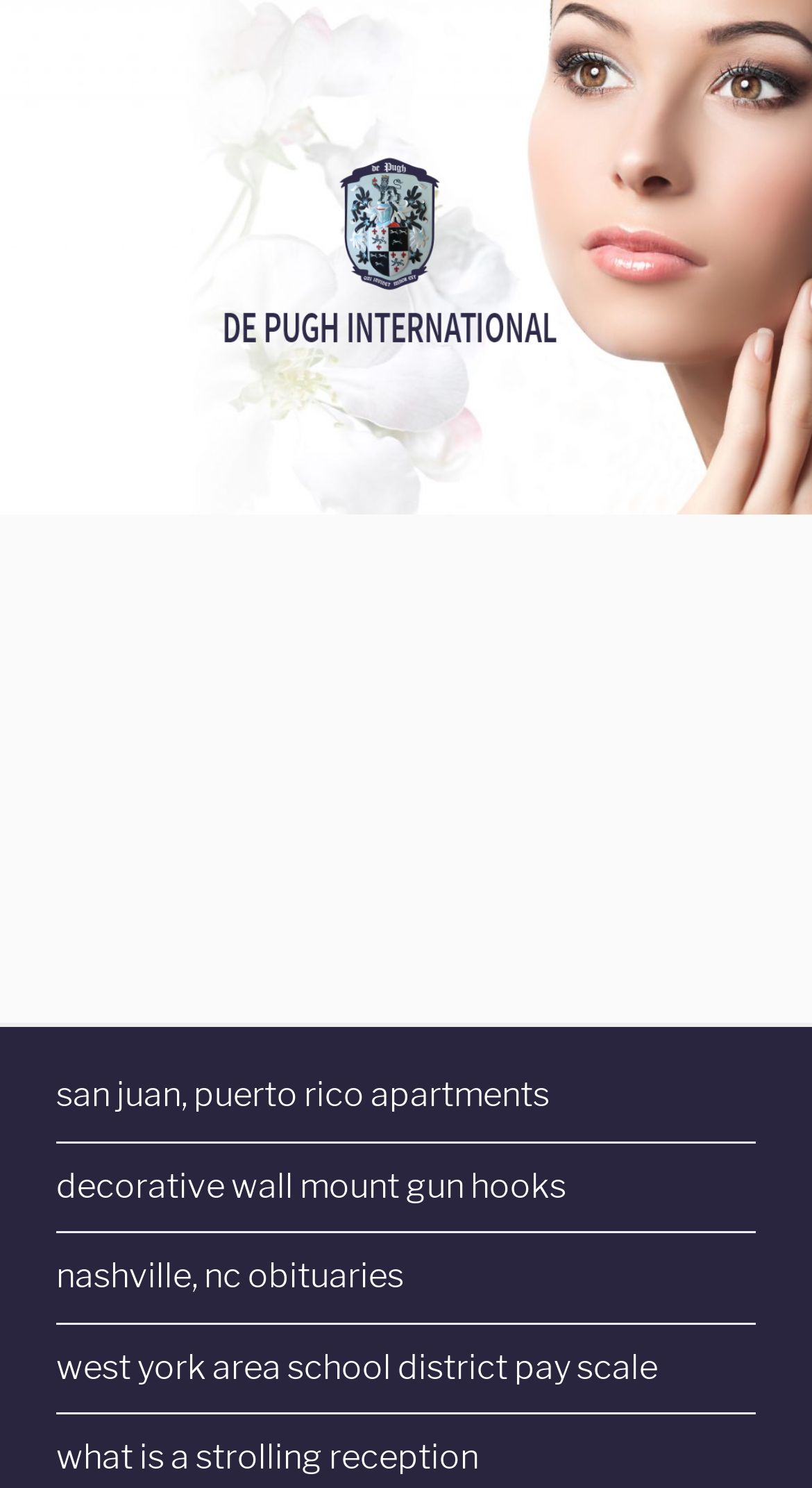Determine the main text heading of the webpage and provide its content.

sheldon sampson death